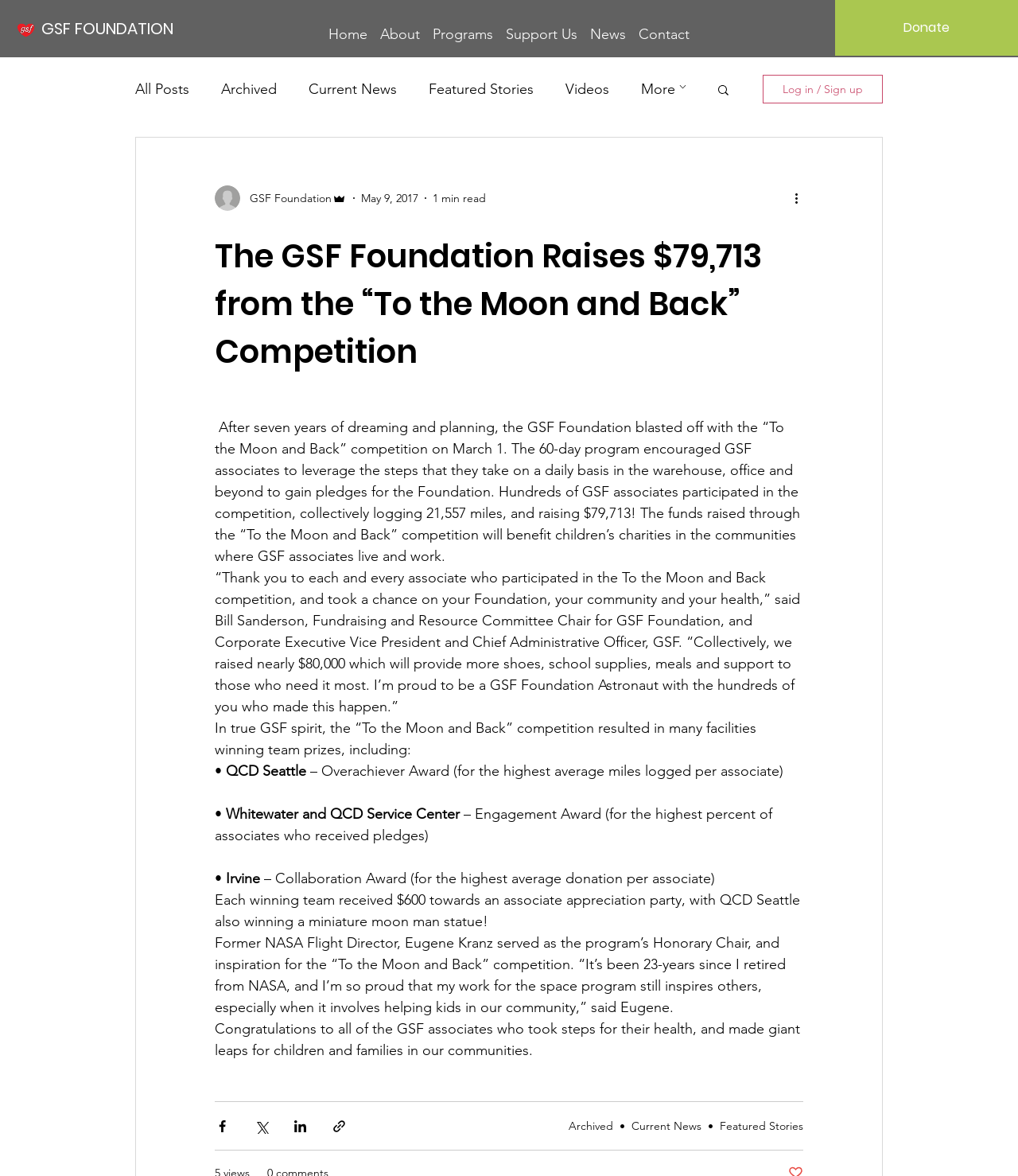How much money was raised in the competition?
Refer to the image and offer an in-depth and detailed answer to the question.

The amount of money raised in the competition can be found in the main article, where it is written as 'The 60-day program encouraged GSF associates to leverage the steps that they take on a daily basis in the warehouse, office and beyond to gain pledges for the Foundation. Hundreds of GSF associates participated in the competition, collectively logging 21,557 miles, and raising $79,713!'.